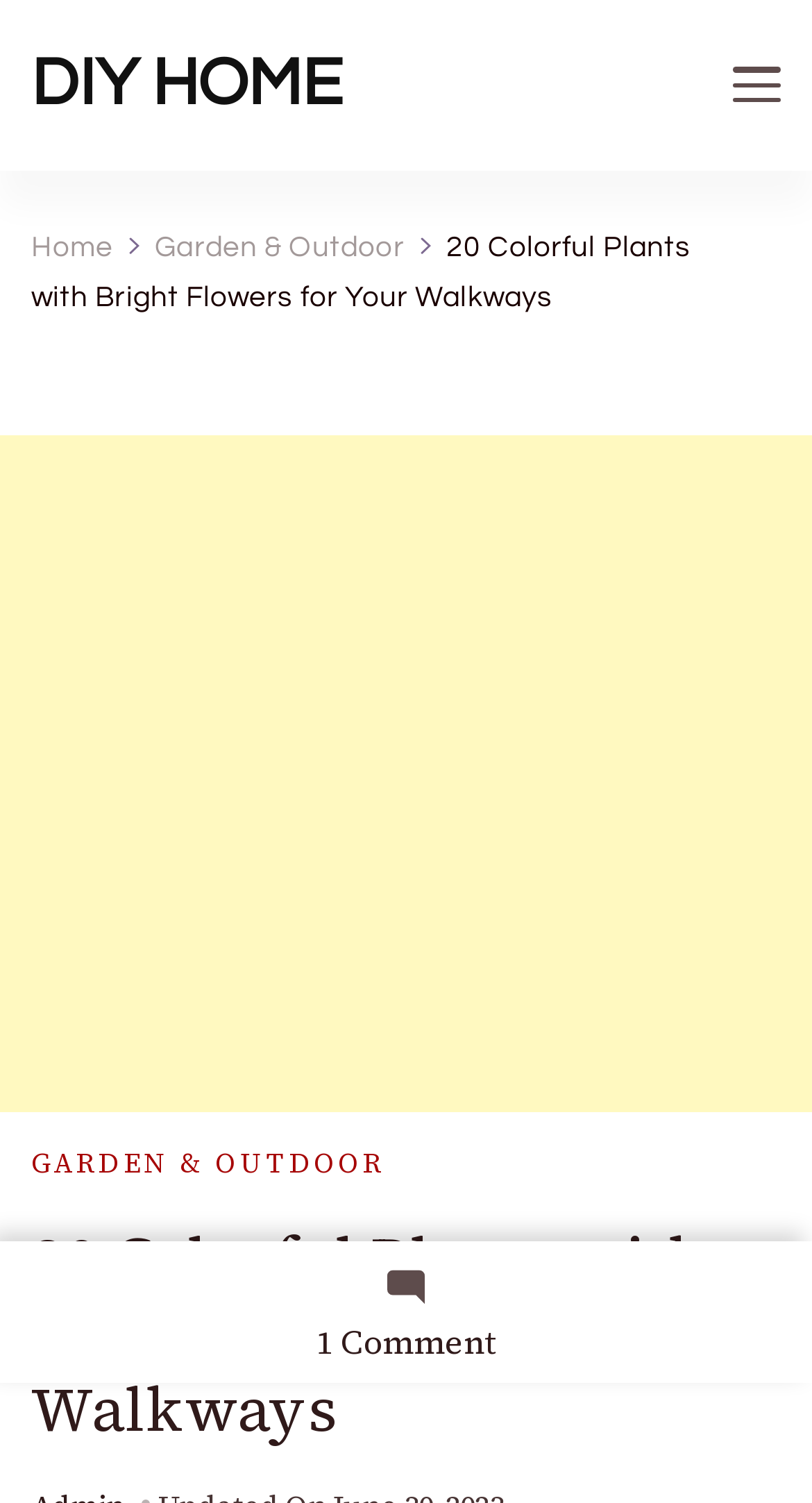Bounding box coordinates must be specified in the format (top-left x, top-left y, bottom-right x, bottom-right y). All values should be floating point numbers between 0 and 1. What are the bounding box coordinates of the UI element described as: Home

[0.038, 0.155, 0.14, 0.174]